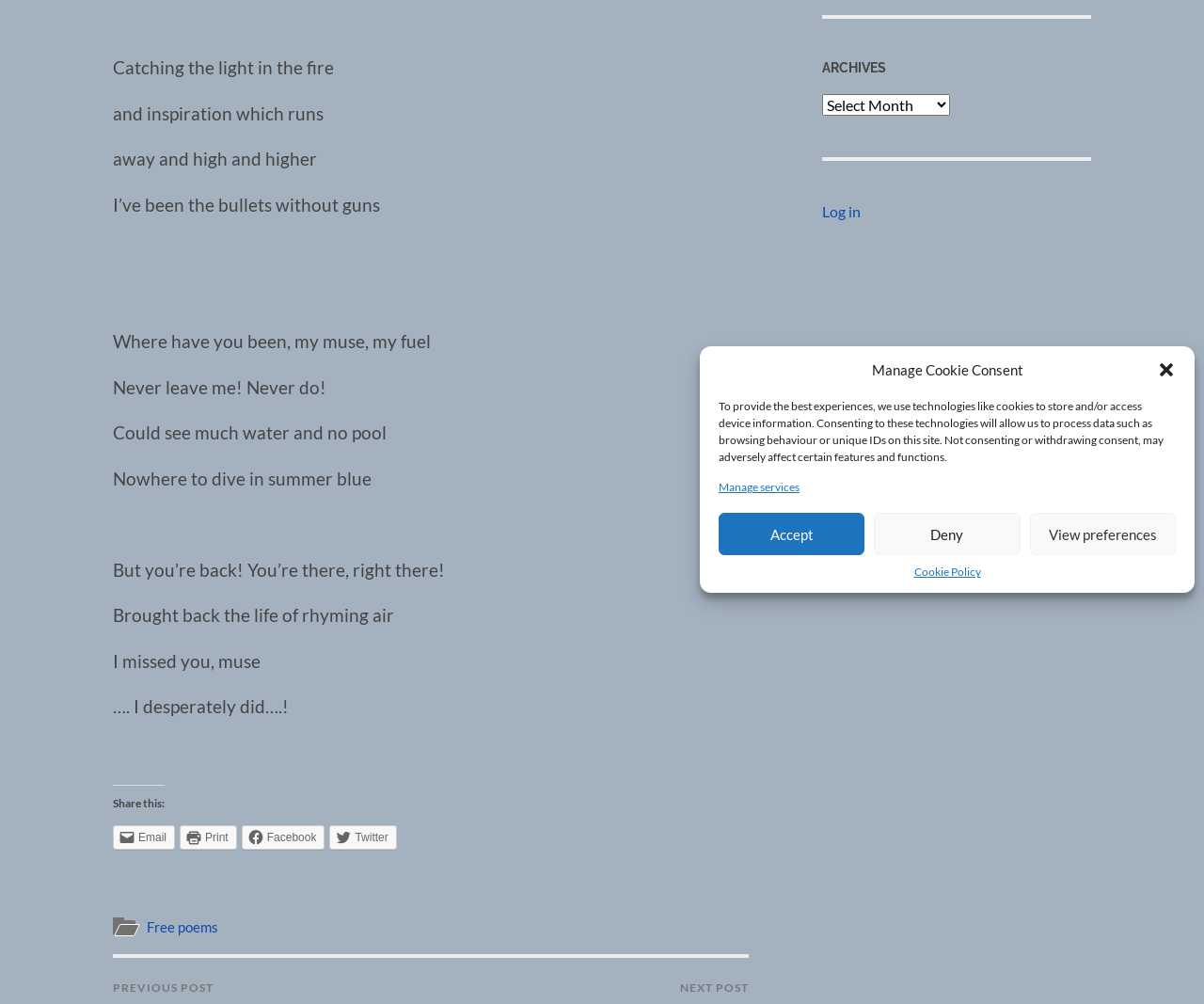Using the format (top-left x, top-left y, bottom-right x, bottom-right y), and given the element description, identify the bounding box coordinates within the screenshot: View preferences

[0.855, 0.511, 0.977, 0.553]